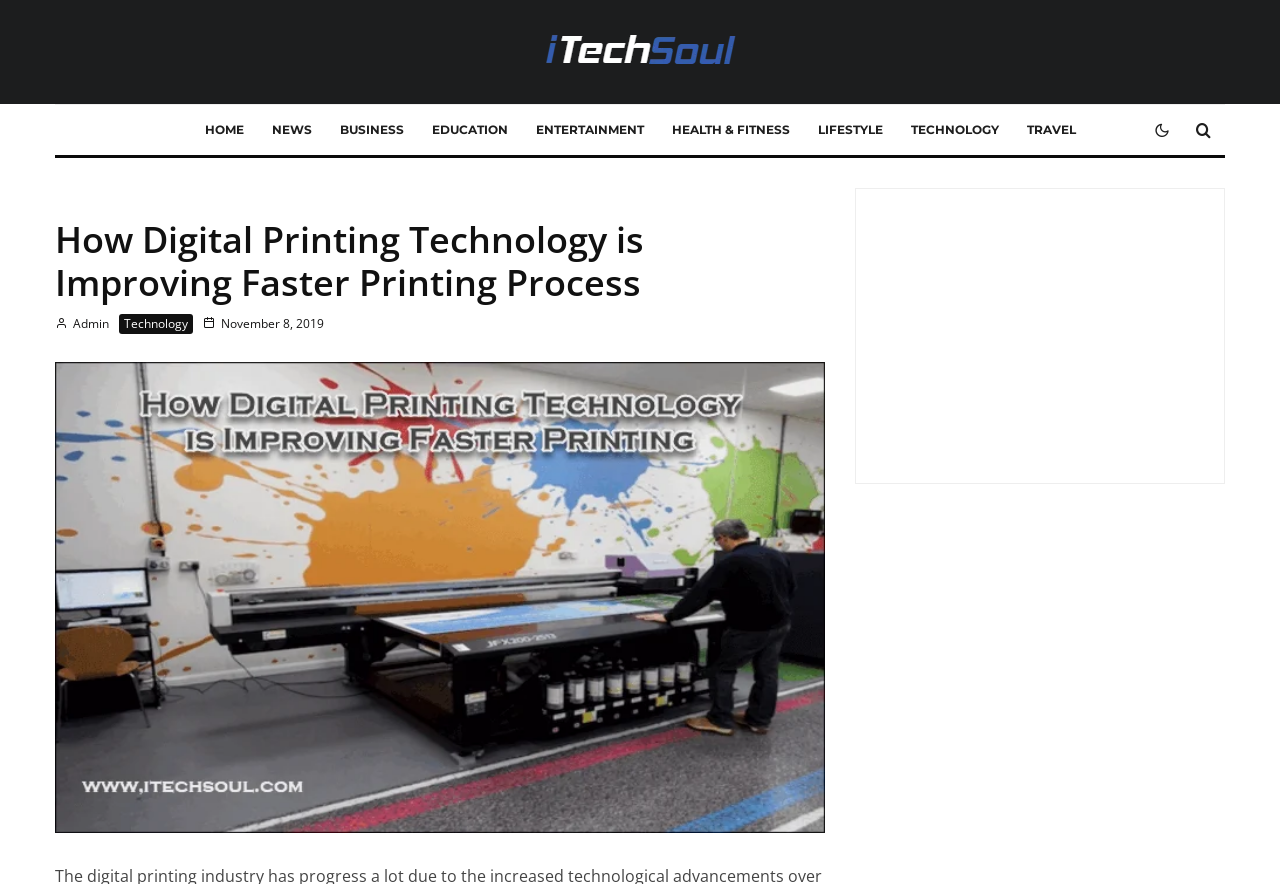Please identify the coordinates of the bounding box that should be clicked to fulfill this instruction: "click on HOME".

[0.149, 0.119, 0.201, 0.175]